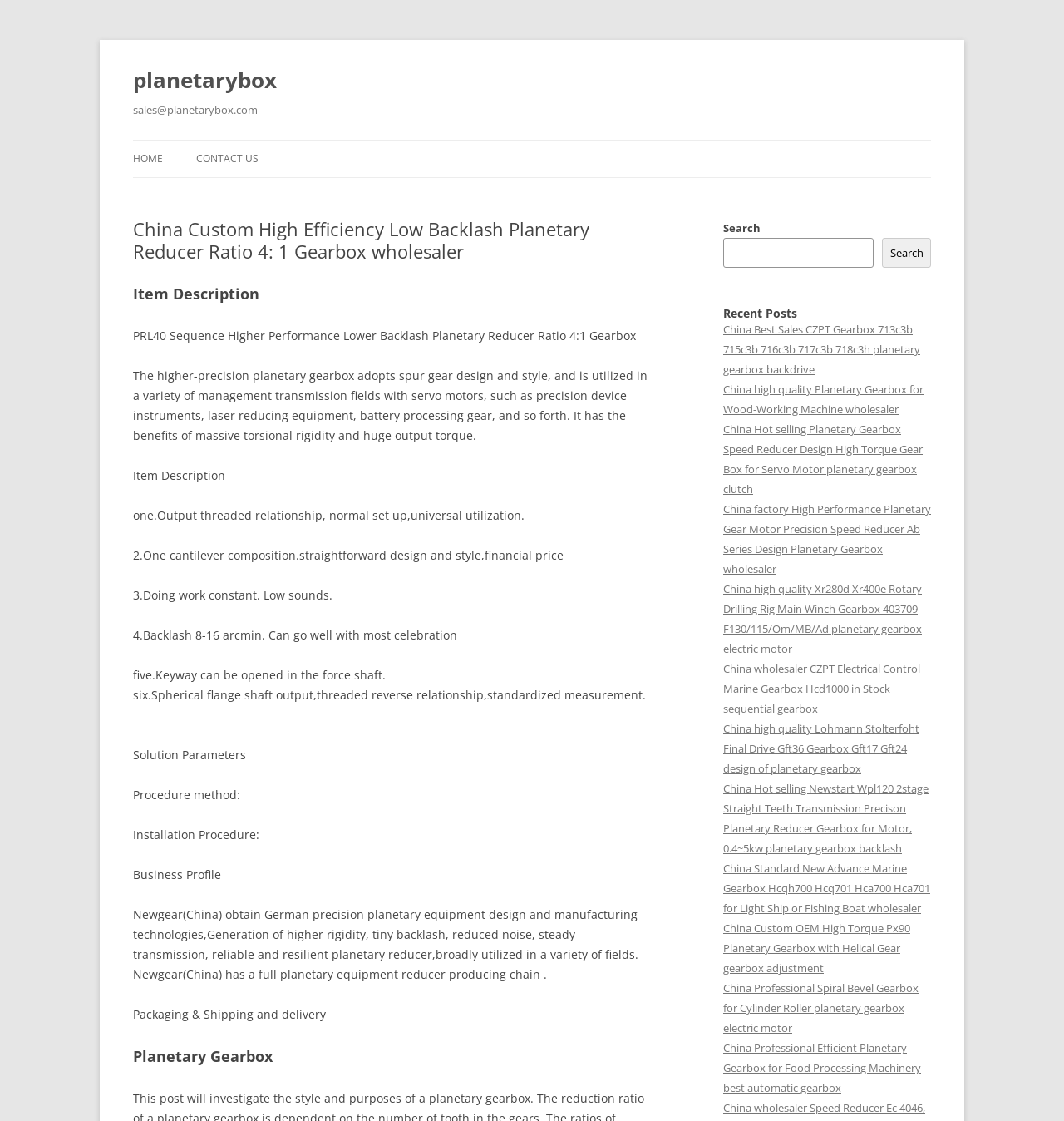Provide an in-depth description of the elements and layout of the webpage.

This webpage is about a wholesaler of planetary gearboxes, specifically the China Custom High Efficiency Low Backlash Planetary Reducer Ratio 4:1 Gearbox. At the top of the page, there is a heading with the company name "planetarybox" and a link to the same. Below this, there is a heading with the email address "sales@planetarybox.com". 

On the left side of the page, there are links to navigate to different sections, including "HOME", "CONTACT US", and a "Skip to content" link. The main content of the page is divided into sections, starting with a heading that describes the product, followed by a detailed description of the gearbox's features and benefits. 

There are seven paragraphs of text that describe the product's characteristics, such as its high precision, low backlash, and quiet operation. The text also mentions the product's applications, including precision device instruments, laser cutting equipment, and battery processing gear.

Below the product description, there are sections for "Solution Parameters", "Installation Procedure", "Business Profile", and "Packaging & Shipping". The business profile section describes the company's background and expertise in planetary gearbox design and manufacturing.

On the right side of the page, there is a search bar with a button to initiate the search. Below this, there is a heading "Recent Posts" followed by a list of ten links to other pages, each describing a different type of planetary gearbox or related product.